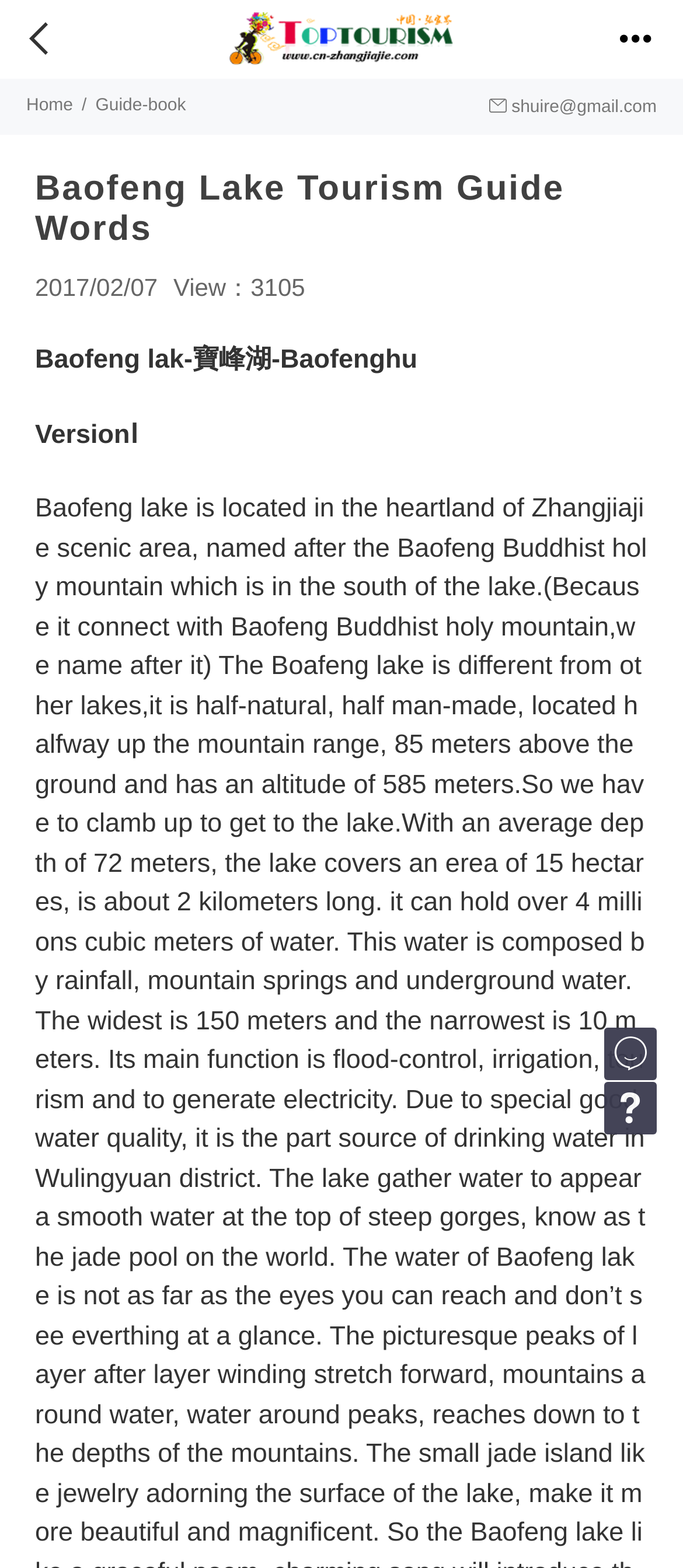Find the headline of the webpage and generate its text content.

Baofeng Lake Tourism Guide Words